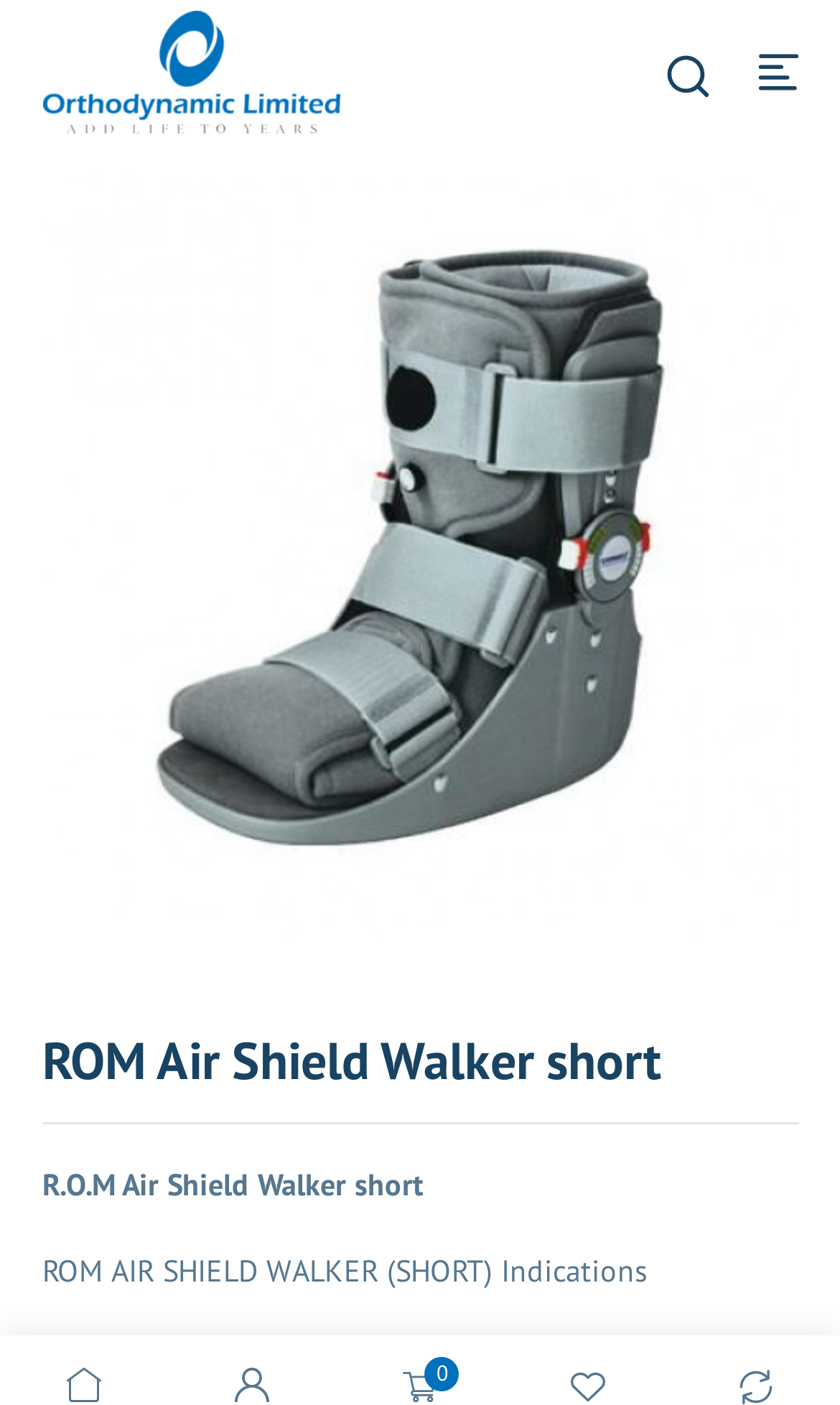Identify the bounding box for the UI element described as: "title="Orthodynamic Limited"". Ensure the coordinates are four float numbers between 0 and 1, formatted as [left, top, right, bottom].

[0.05, 0.0, 0.404, 0.098]